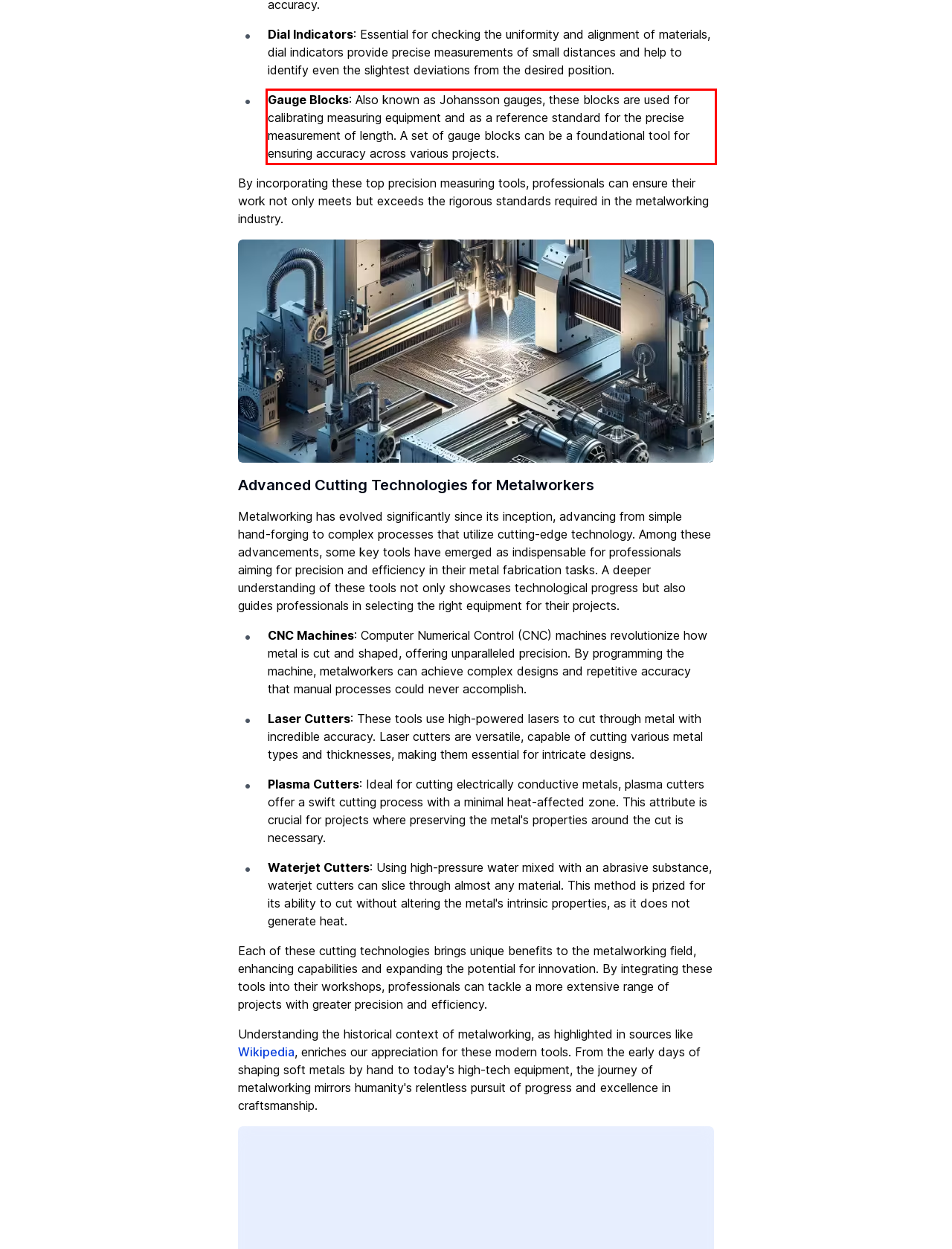Analyze the screenshot of a webpage where a red rectangle is bounding a UI element. Extract and generate the text content within this red bounding box.

Gauge Blocks: Also known as Johansson gauges, these blocks are used for calibrating measuring equipment and as a reference standard for the precise measurement of length. A set of gauge blocks can be a foundational tool for ensuring accuracy across various projects.